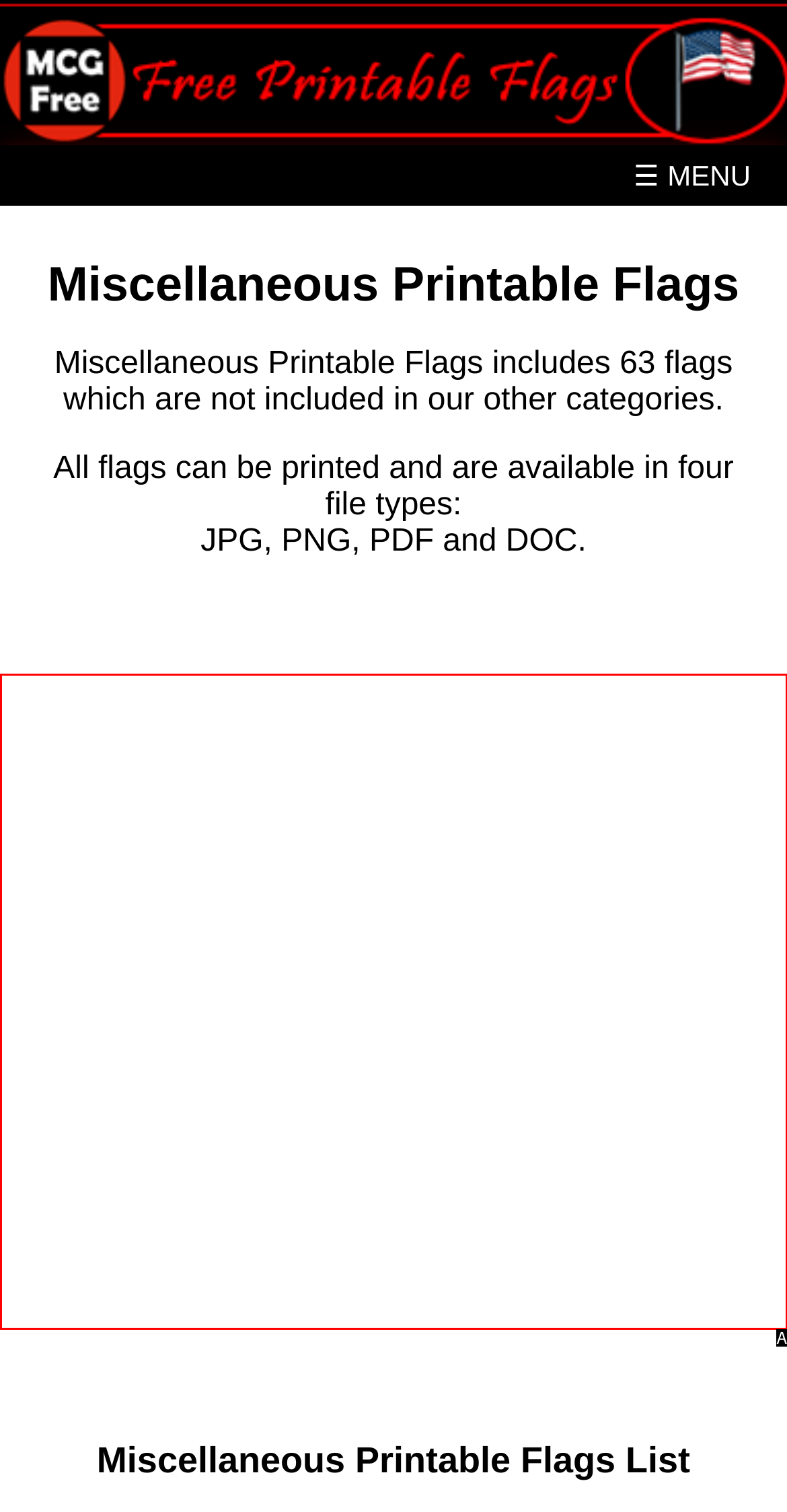Pinpoint the HTML element that fits the description: aria-label="Advertisement" name="aswift_0" title="Advertisement"
Answer by providing the letter of the correct option.

A